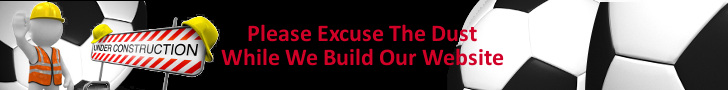What is the color of the bold lettering?
Offer a detailed and full explanation in response to the question.

The message 'Please Excuse The Dust' is written in bold, red lettering, which grabs the attention of the visitors and emphasizes the importance of the message.